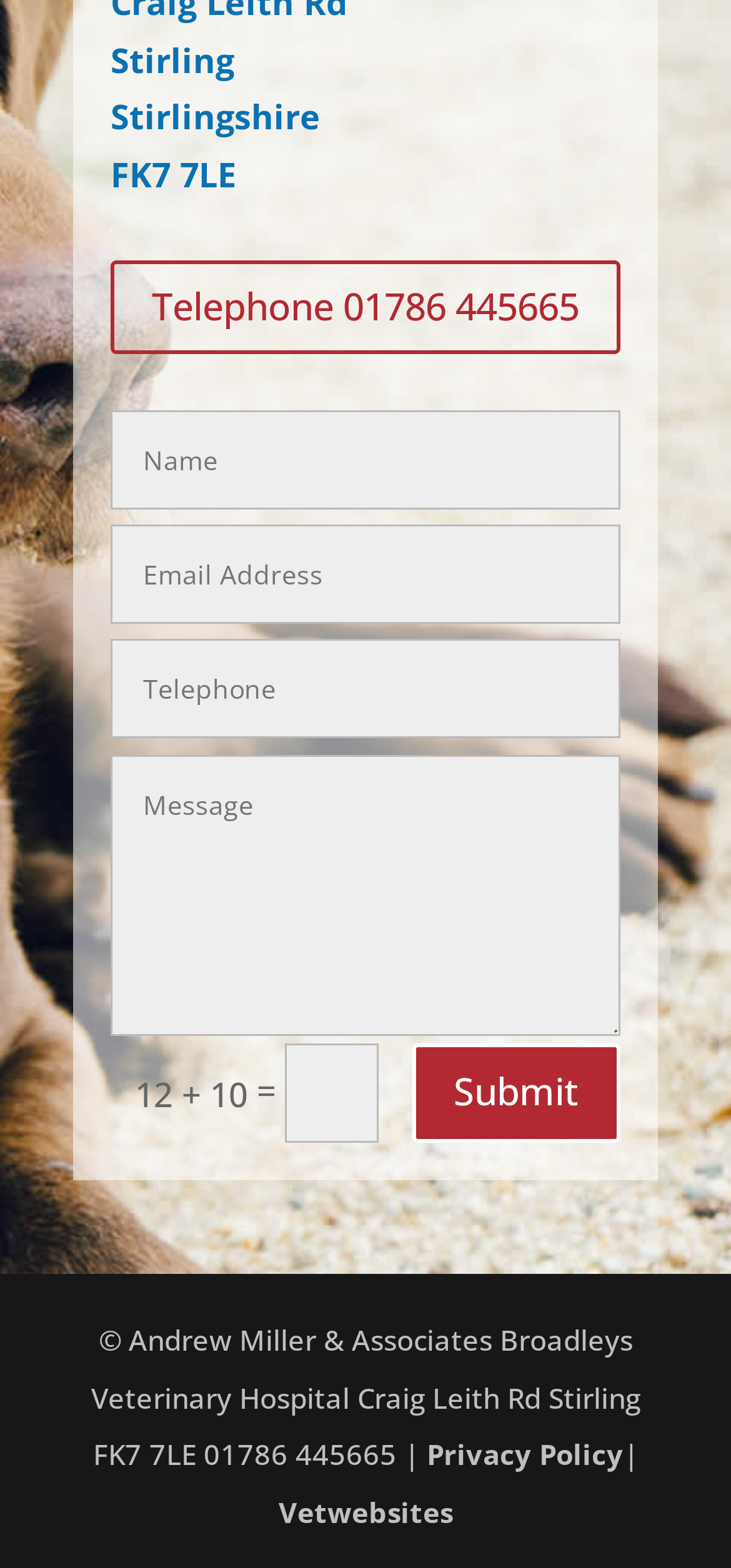Please answer the following question using a single word or phrase: 
How many textboxes are available on the webpage?

5